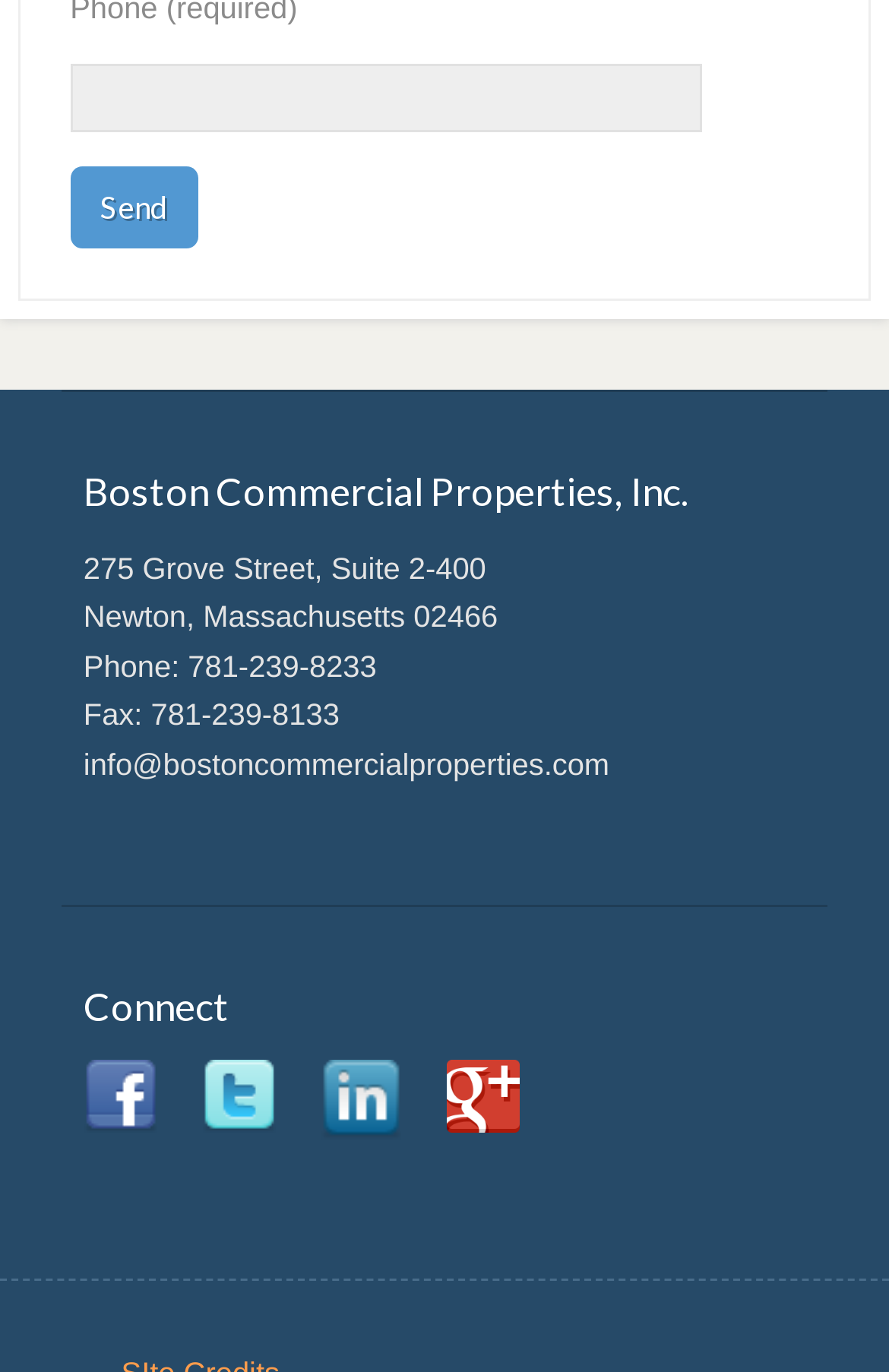What is the fax number?
Examine the screenshot and reply with a single word or phrase.

781-239-8133